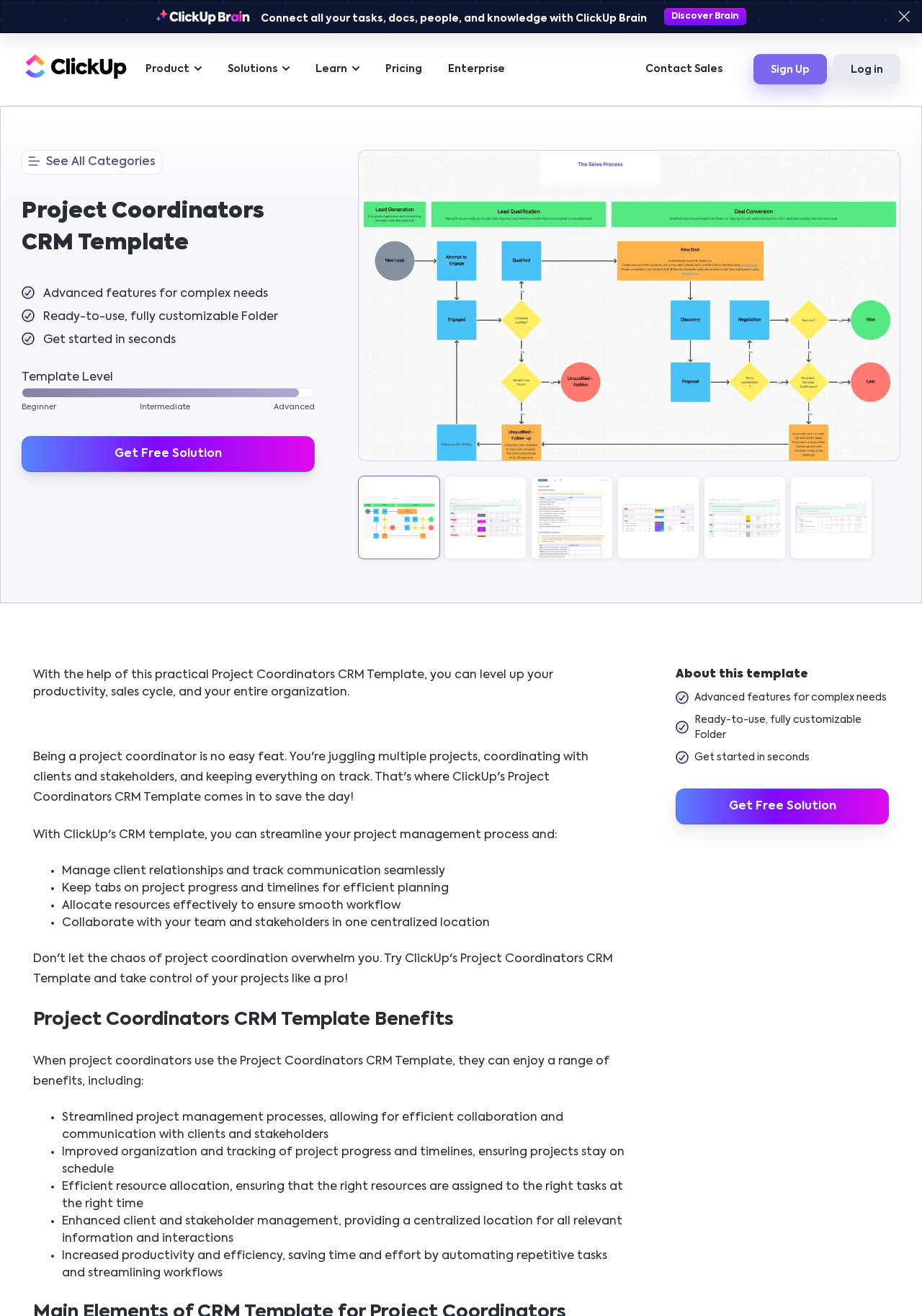What is the name of the template?
Provide a concise answer using a single word or phrase based on the image.

Project Coordinators CRM Template